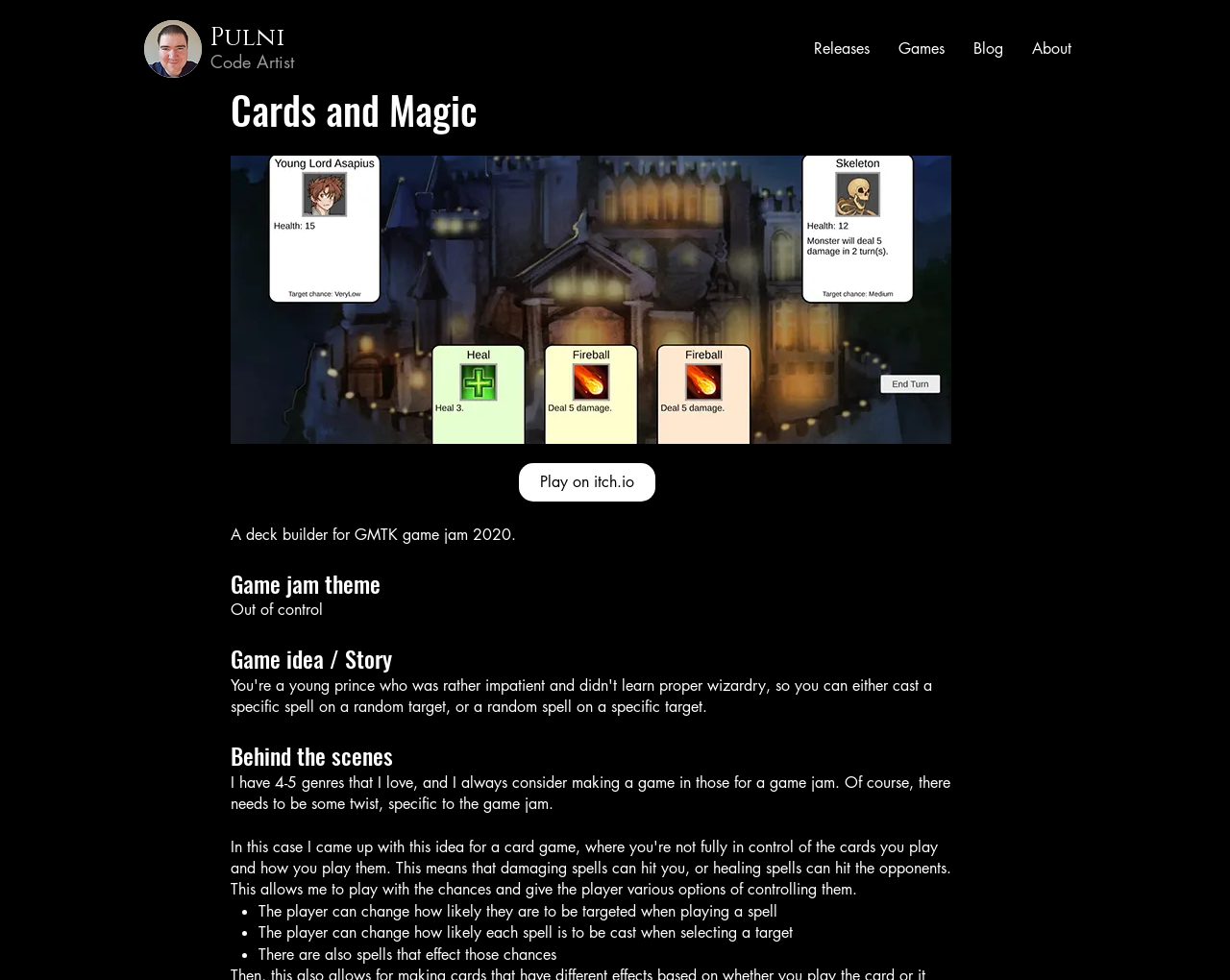What is the name of the website?
Look at the image and respond to the question as thoroughly as possible.

I determined the answer by looking at the link element with the text 'Pulni' which is likely to be the website's name.